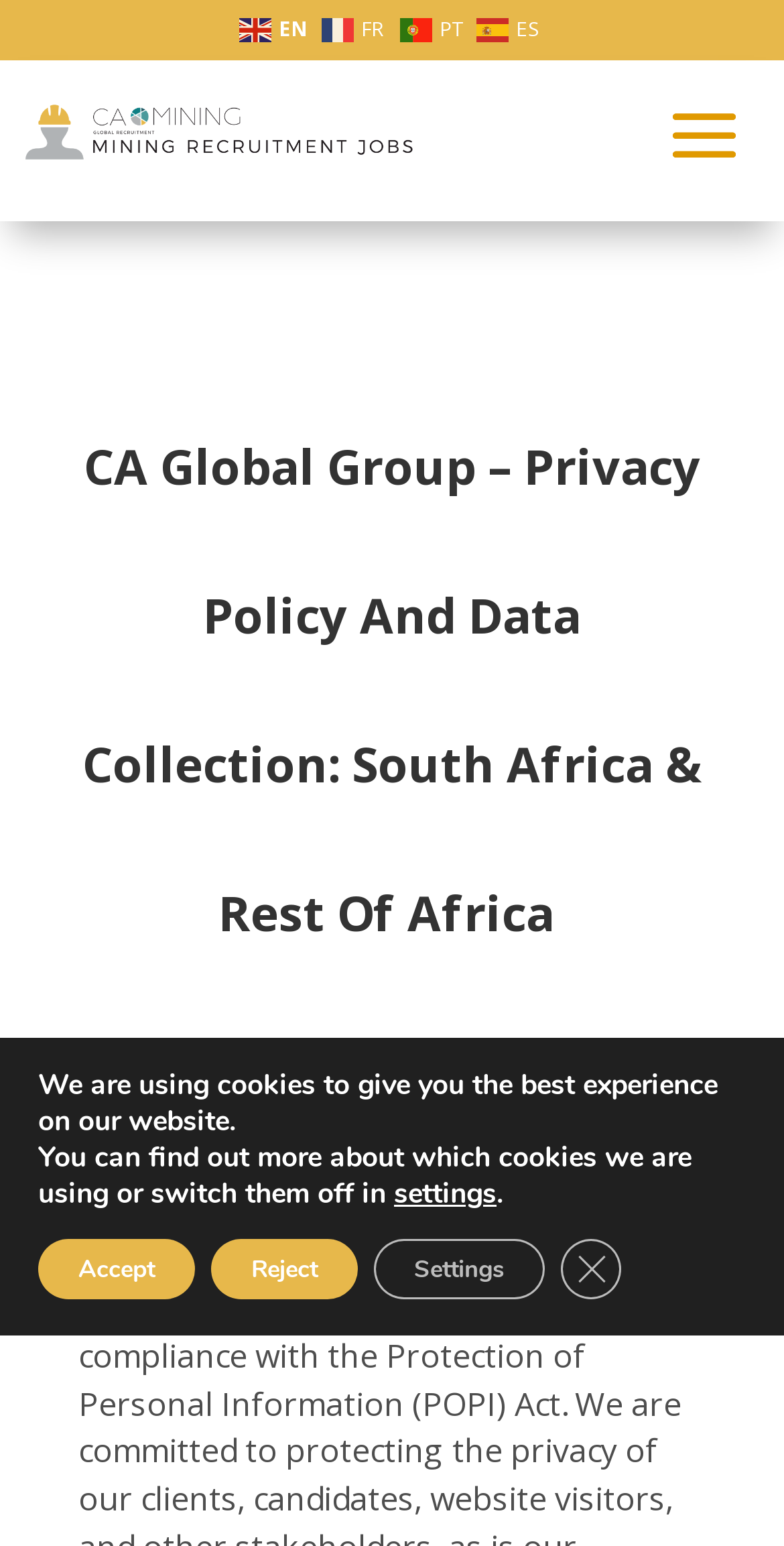What is the name of the company?
Answer with a single word or phrase by referring to the visual content.

CA Mining